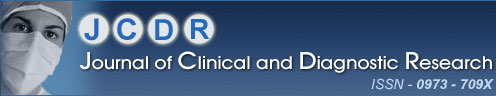Using a single word or phrase, answer the following question: 
What is the ISSN of the journal?

0973-709X